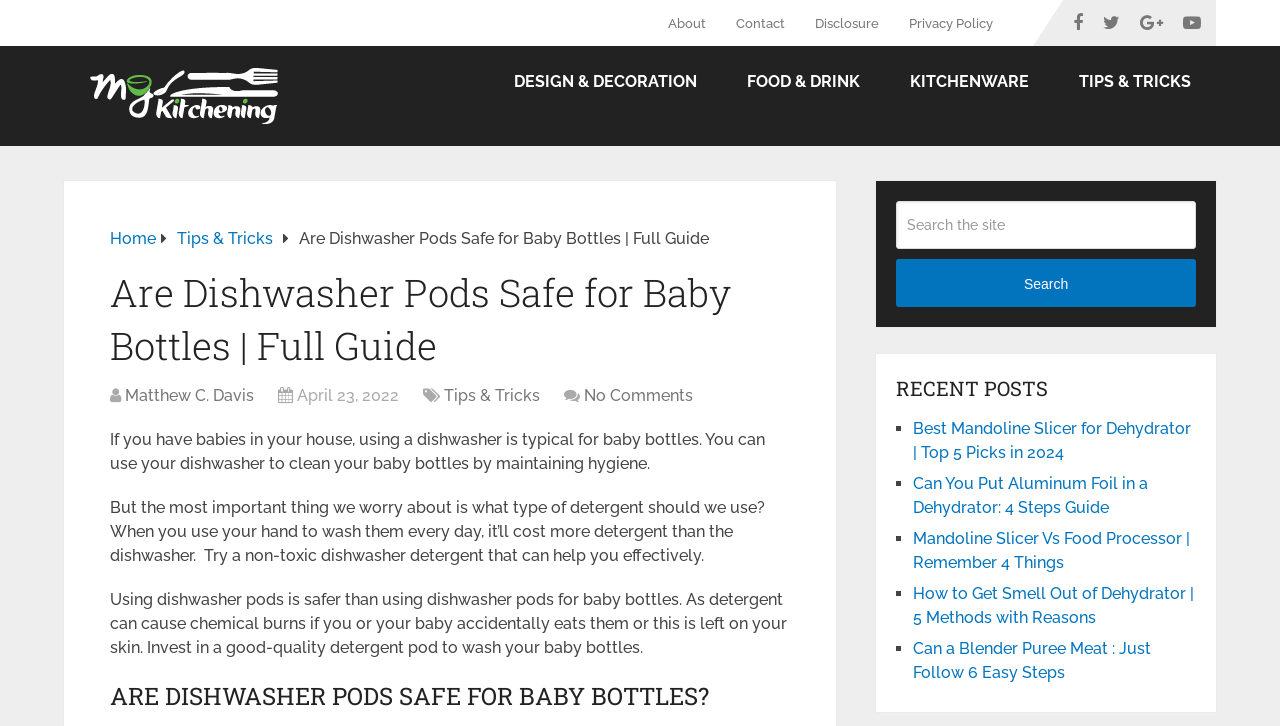Identify the bounding box coordinates of the region that should be clicked to execute the following instruction: "Read the article 'Best Mandoline Slicer for Dehydrator | Top 5 Picks in 2024'".

[0.713, 0.577, 0.931, 0.636]